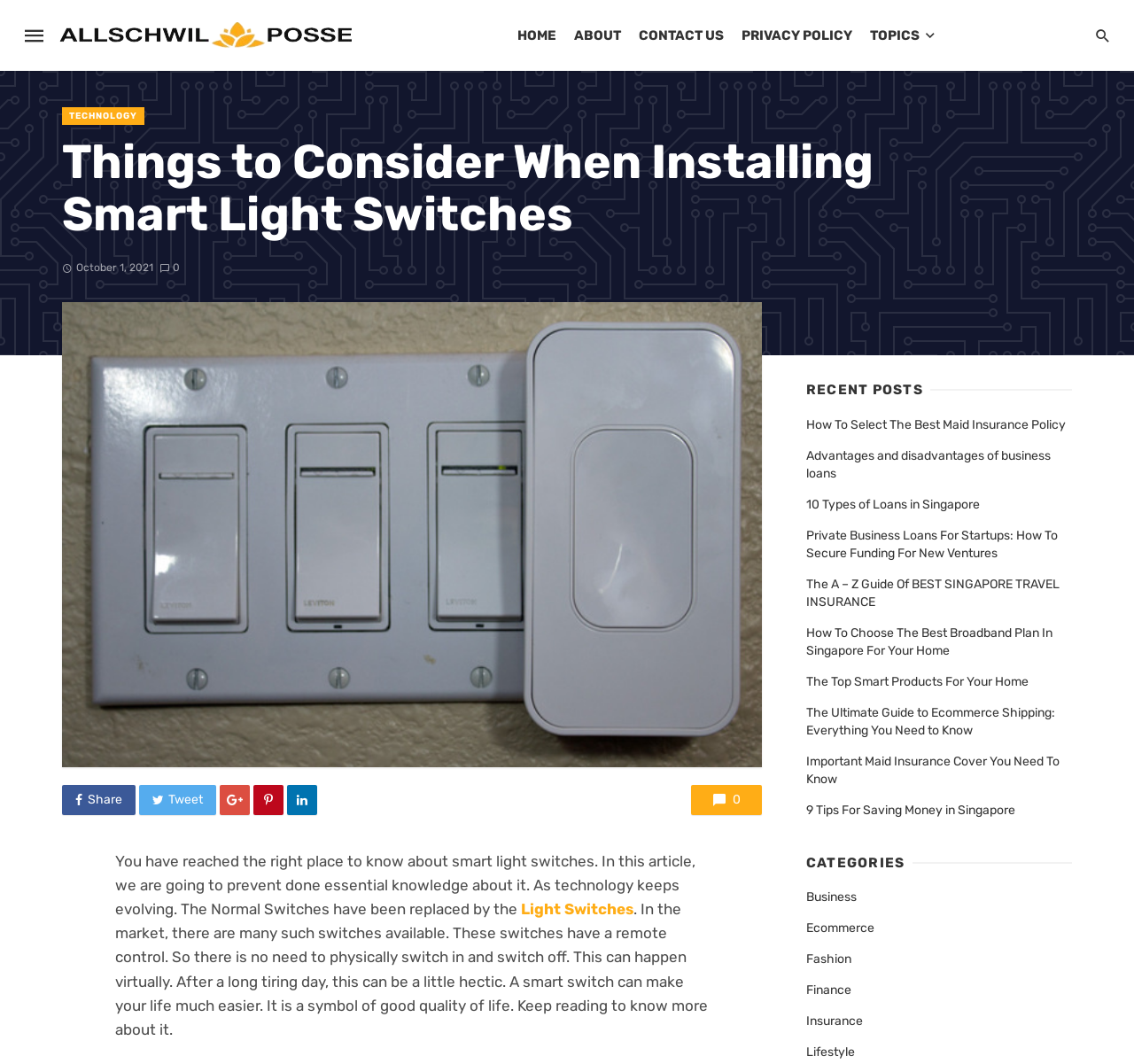Identify the bounding box coordinates of the clickable region required to complete the instruction: "Click the TECHNOLOGY link". The coordinates should be given as four float numbers within the range of 0 and 1, i.e., [left, top, right, bottom].

[0.055, 0.101, 0.127, 0.117]